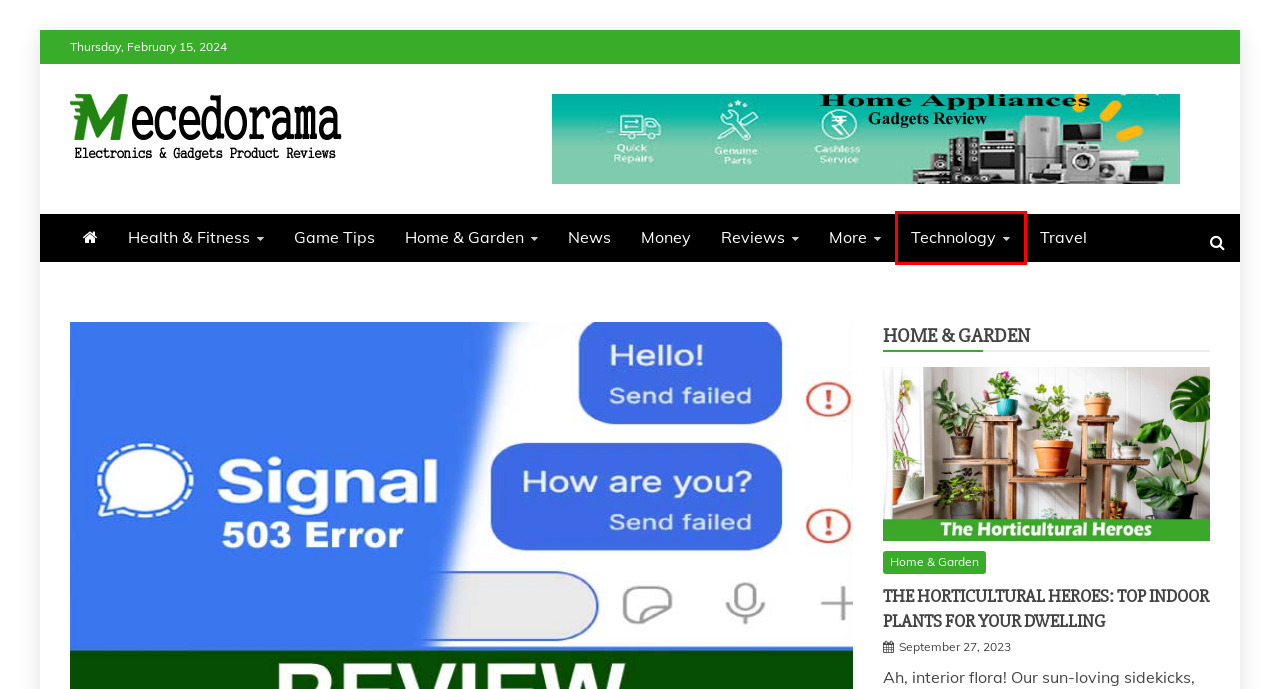Provided is a screenshot of a webpage with a red bounding box around an element. Select the most accurate webpage description for the page that appears after clicking the highlighted element. Here are the candidates:
A. News | Mecedorama - Latest News & Online Unbiased Reviews
B. Technology | Mecedorama - Latest News & Online Unbiased Reviews
C. Health & Fitness | Mecedorama - Latest News & Online Unbiased Reviews
D. Home & Garden | Mecedorama - Latest News & Online Unbiased Reviews
E. More | Mecedorama - Latest News & Online Unbiased Reviews
F. Game Tips | Mecedorama - Latest News & Online Unbiased Reviews
G. REVIEWS | Mecedorama - Latest News & Online Unbiased Reviews
H. The Horticultural Heroes: Top Indoor Plants for Your Dwelling

B